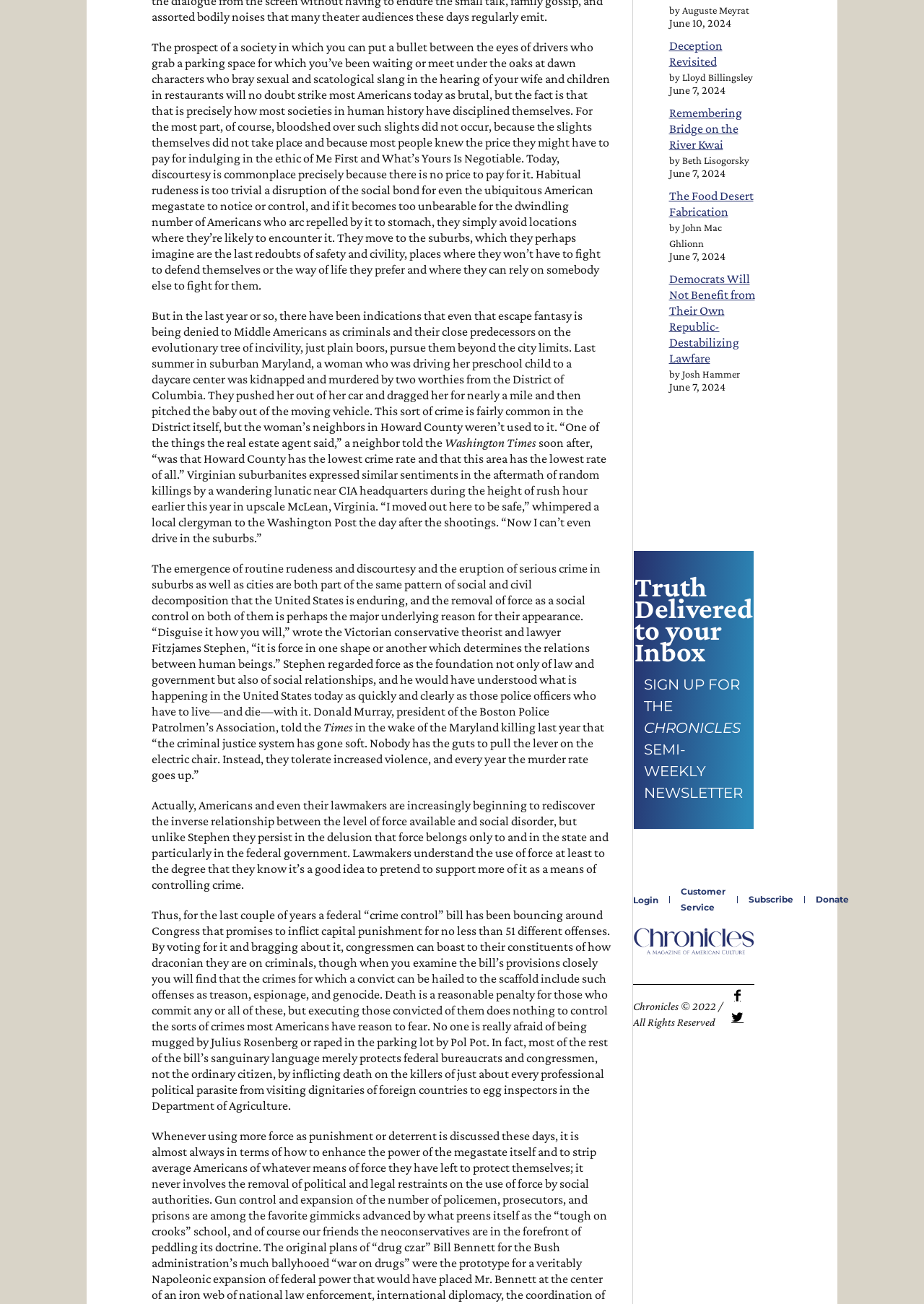Please locate the UI element described by "The Food Desert Fabrication" and provide its bounding box coordinates.

[0.724, 0.145, 0.815, 0.168]